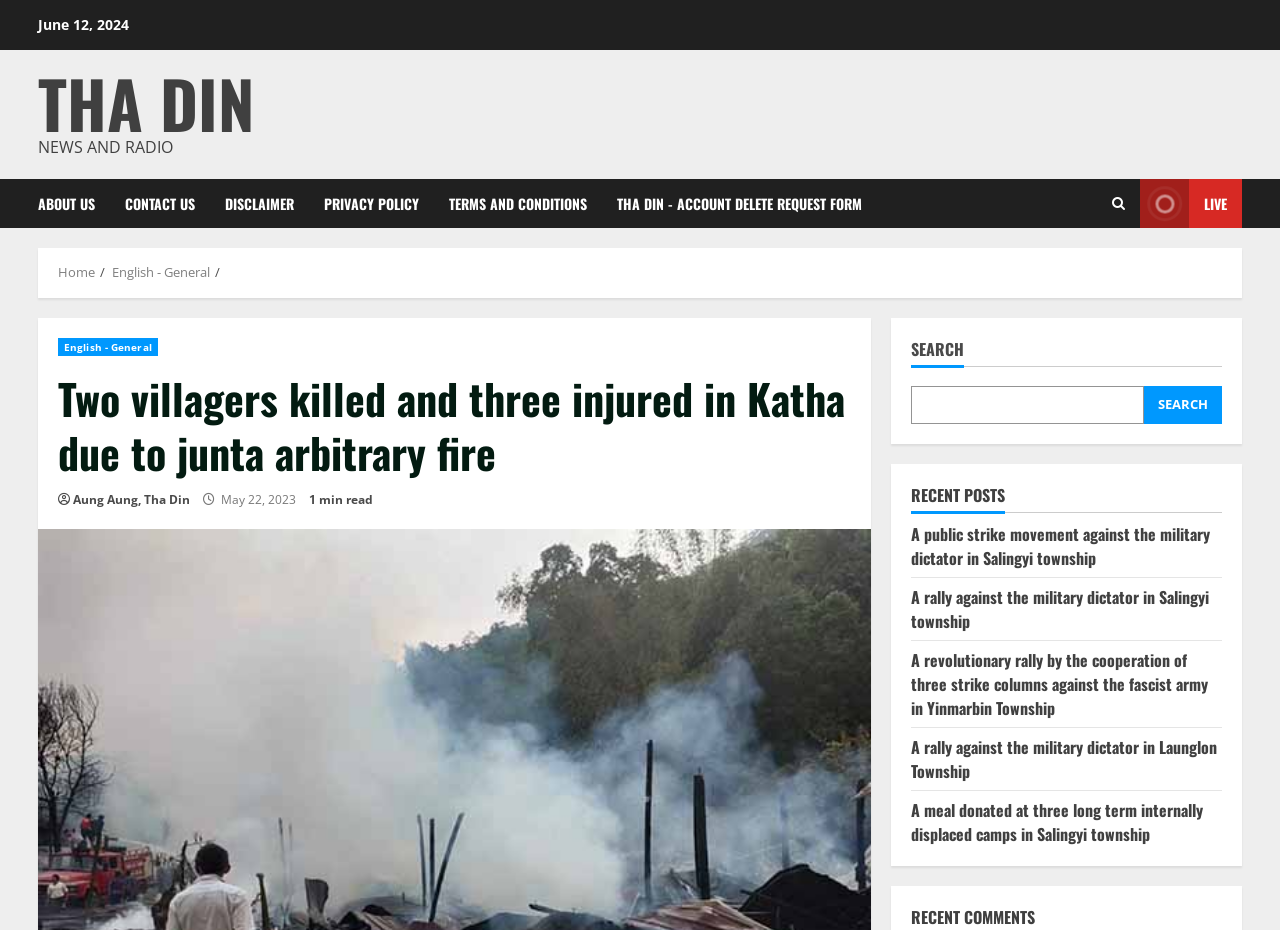Pinpoint the bounding box coordinates of the area that must be clicked to complete this instruction: "Click on the THA DIN link".

[0.03, 0.058, 0.198, 0.162]